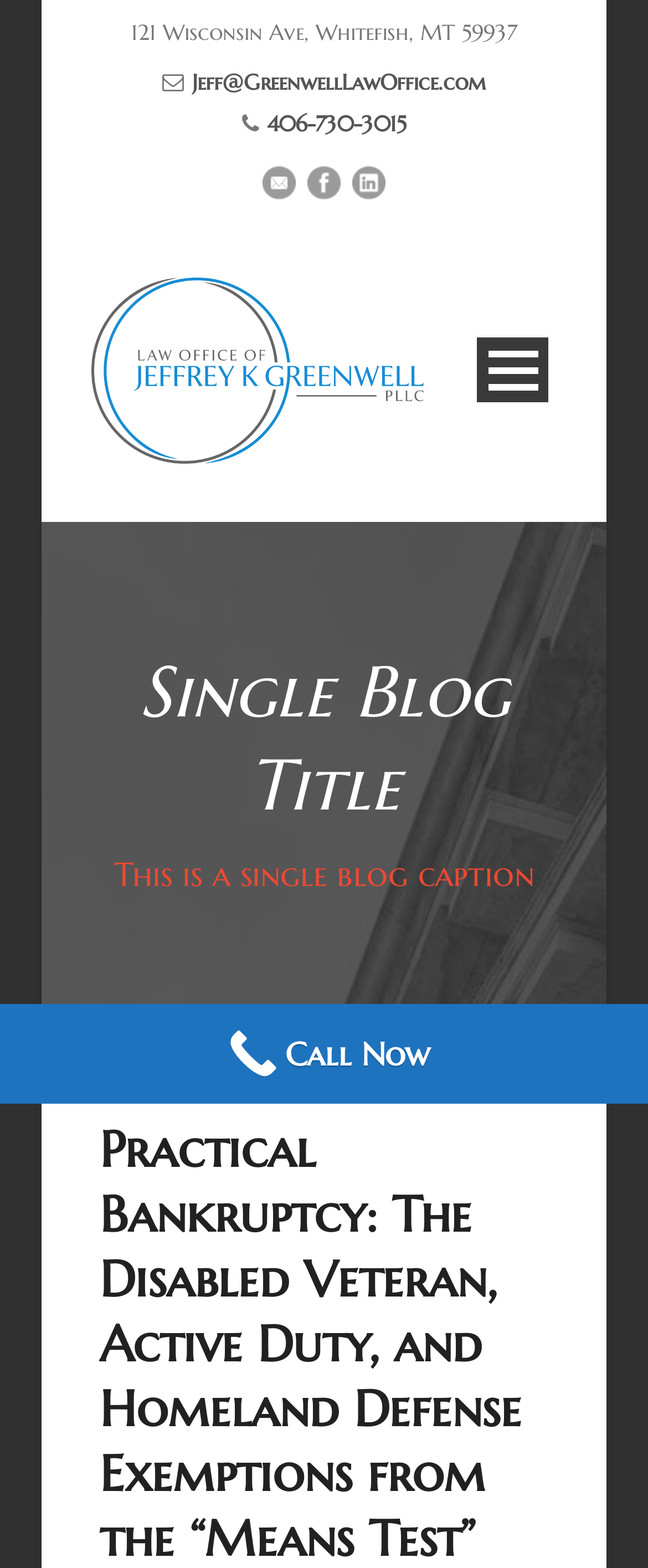Identify and extract the main heading of the webpage.

Practical Bankruptcy: The Disabled Veteran, Active Duty, and Homeland Defense Exemptions from the “Means Test”